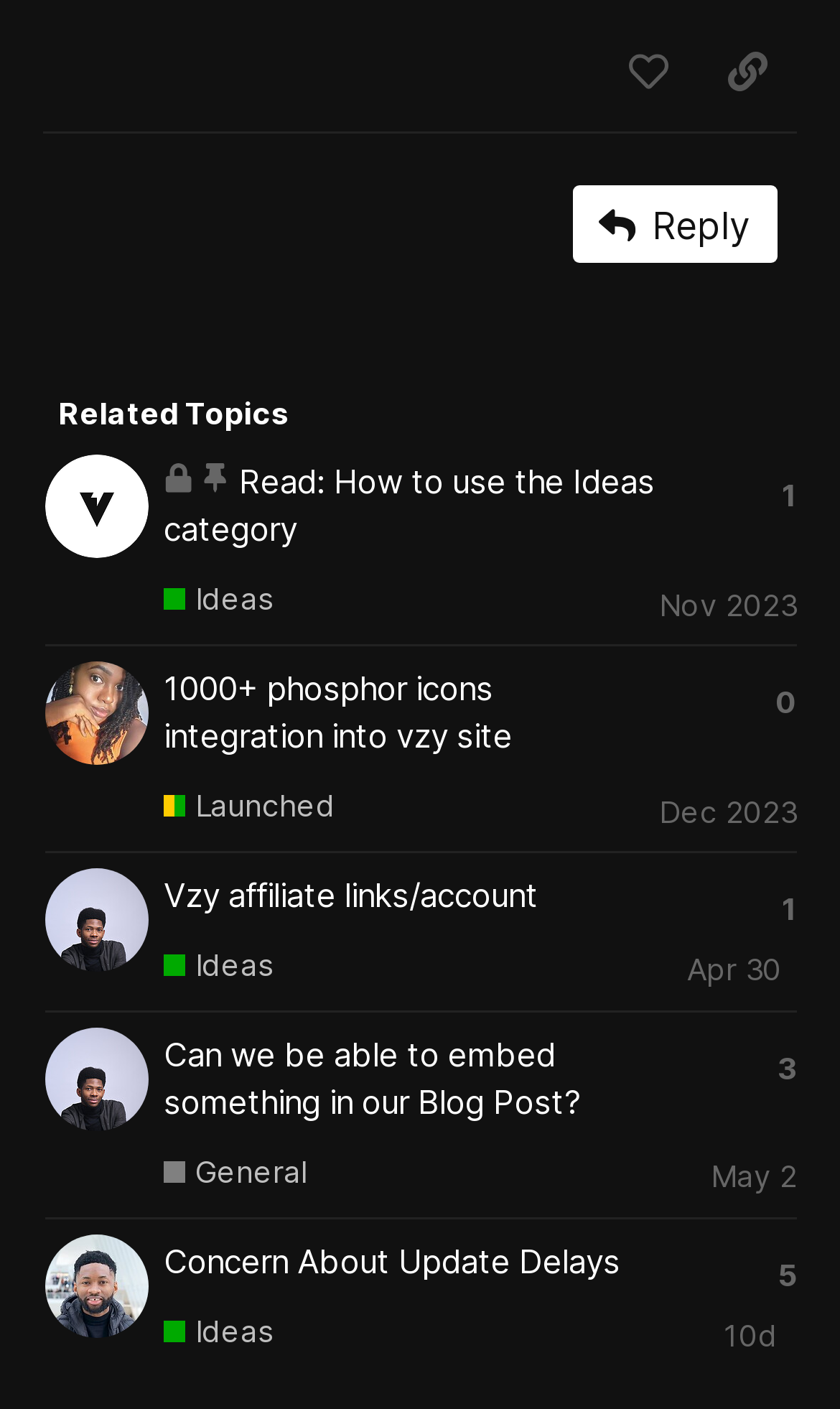What is the status of the 'This topic is closed; it no longer accepts new replies' topic?
Answer the question with a single word or phrase, referring to the image.

Closed